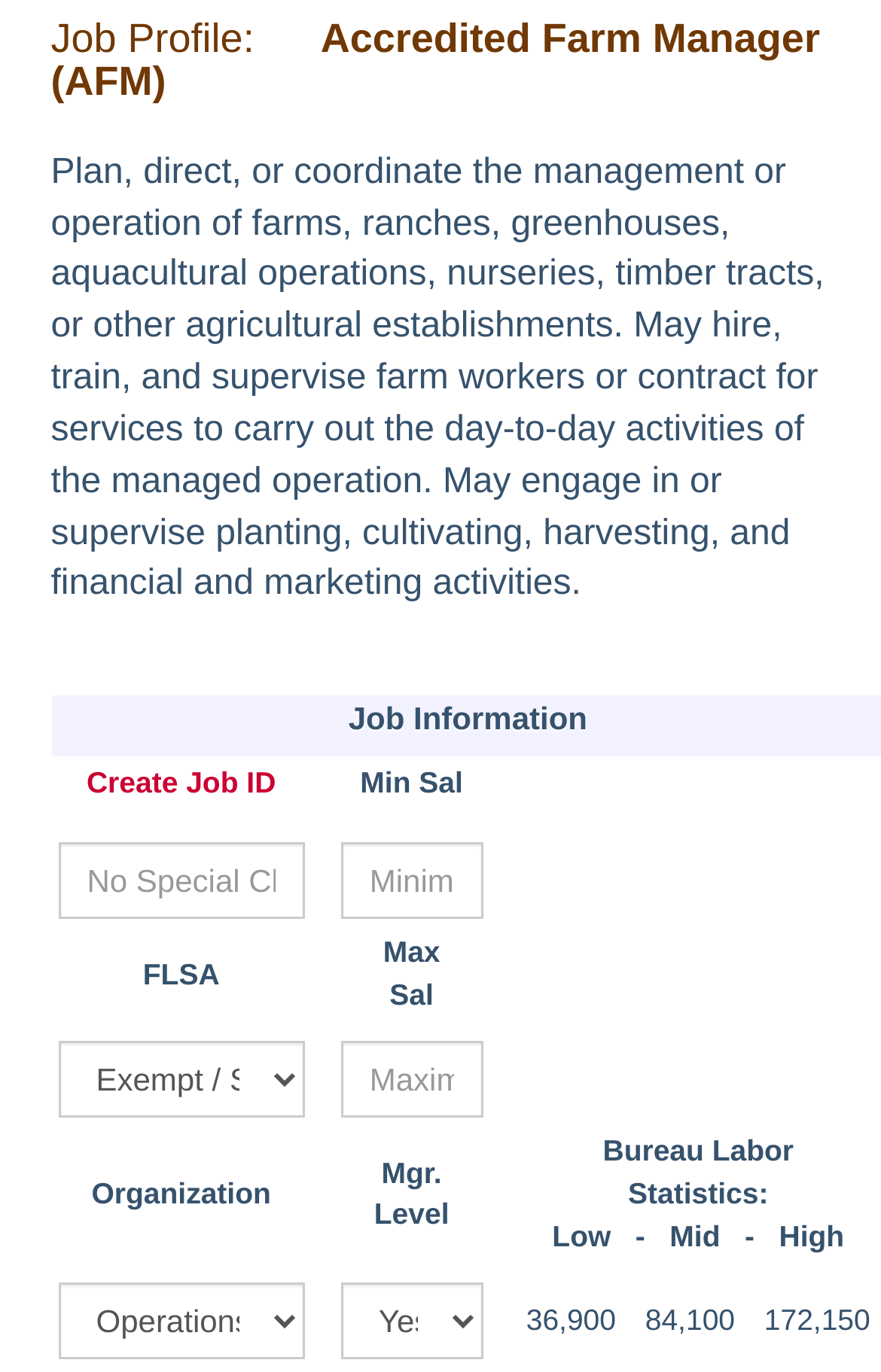Present a detailed account of what is displayed on the webpage.

The webpage is about a job profile, specifically an Accredited Farm Manager (AFM). At the top, there is a heading that displays the job title. Below the heading, there is a paragraph that describes the job responsibilities, which include planning, directing, and coordinating the management of farms, ranches, and other agricultural establishments.

On the left side of the page, there is a section labeled "Job Information" that contains a table with several rows and columns. The table has headers such as "Create Job ID", "Min Sal", "FLSA", "Max Sal", "Exempt / Salary", "Organization", "Mgr. Level", and "Operations". Each row in the table has corresponding input fields, including text boxes, combo boxes, and links.

The "Create Job ID" column has a link that allows users to create a job ID. The "Min Sal" and "Max Sal" columns have text boxes where users can input the minimum and maximum salaries, respectively. The "FLSA" column has a combo box that allows users to select an option. The "Exempt / Salary" column has another combo box, and the "Organization" and "Mgr. Level" columns have text boxes.

The "Operations" column has a combo box with options, and there are two additional columns that display salary ranges, with values of 36,900 and 84,100, respectively. Overall, the webpage appears to be a job profile page that allows users to input and view job-related information.